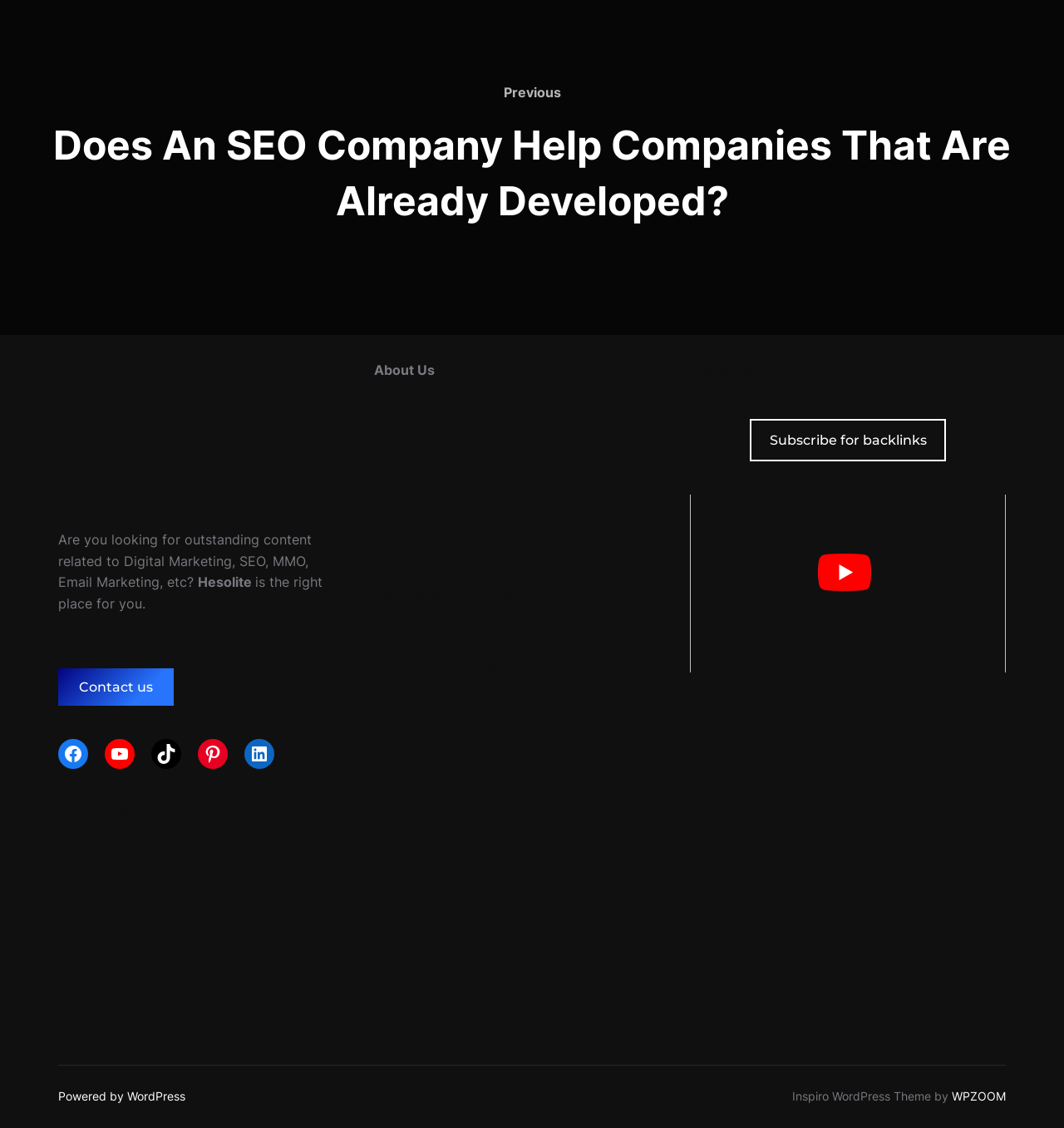Identify the bounding box coordinates of the clickable region necessary to fulfill the following instruction: "Check the 'Facebook' social media link". The bounding box coordinates should be four float numbers between 0 and 1, i.e., [left, top, right, bottom].

[0.055, 0.655, 0.083, 0.682]